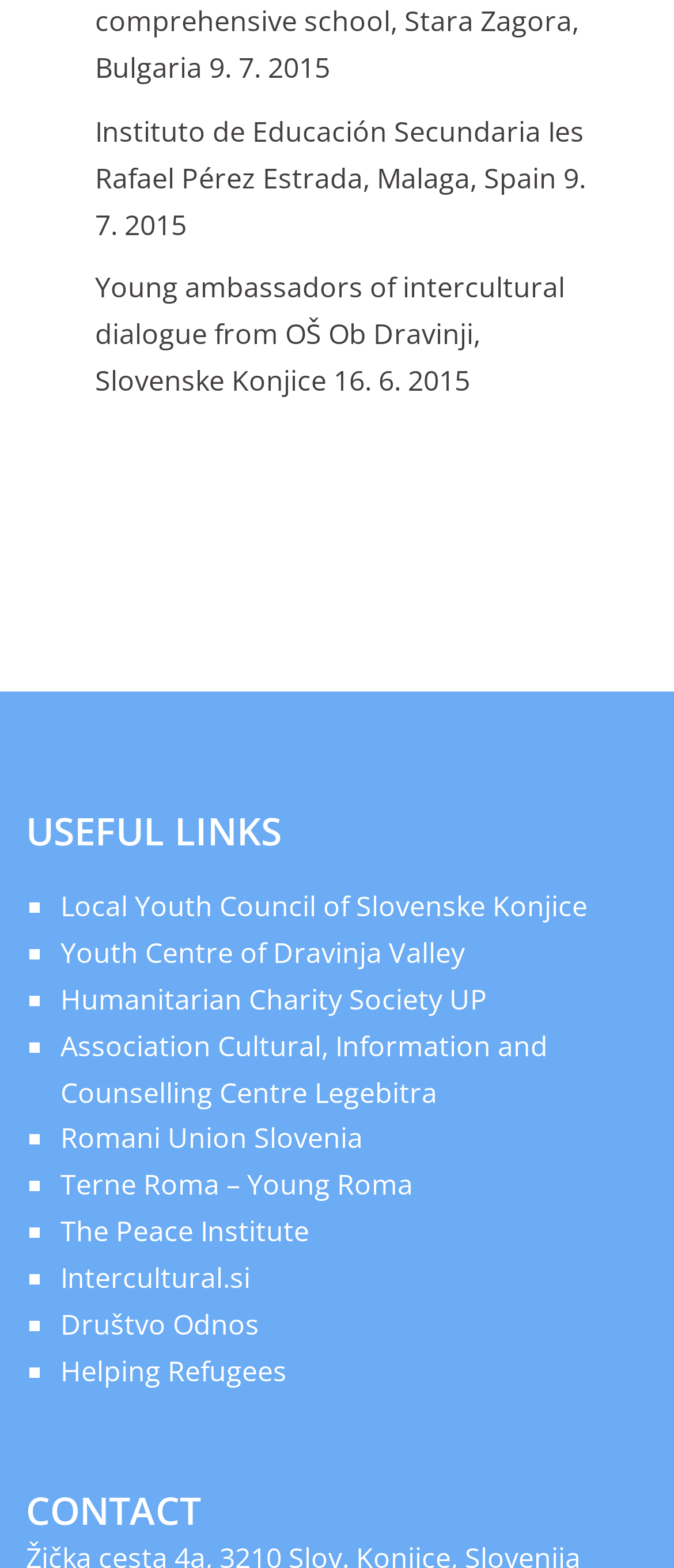Please indicate the bounding box coordinates of the element's region to be clicked to achieve the instruction: "Explore The Peace Institute". Provide the coordinates as four float numbers between 0 and 1, i.e., [left, top, right, bottom].

[0.09, 0.773, 0.459, 0.797]